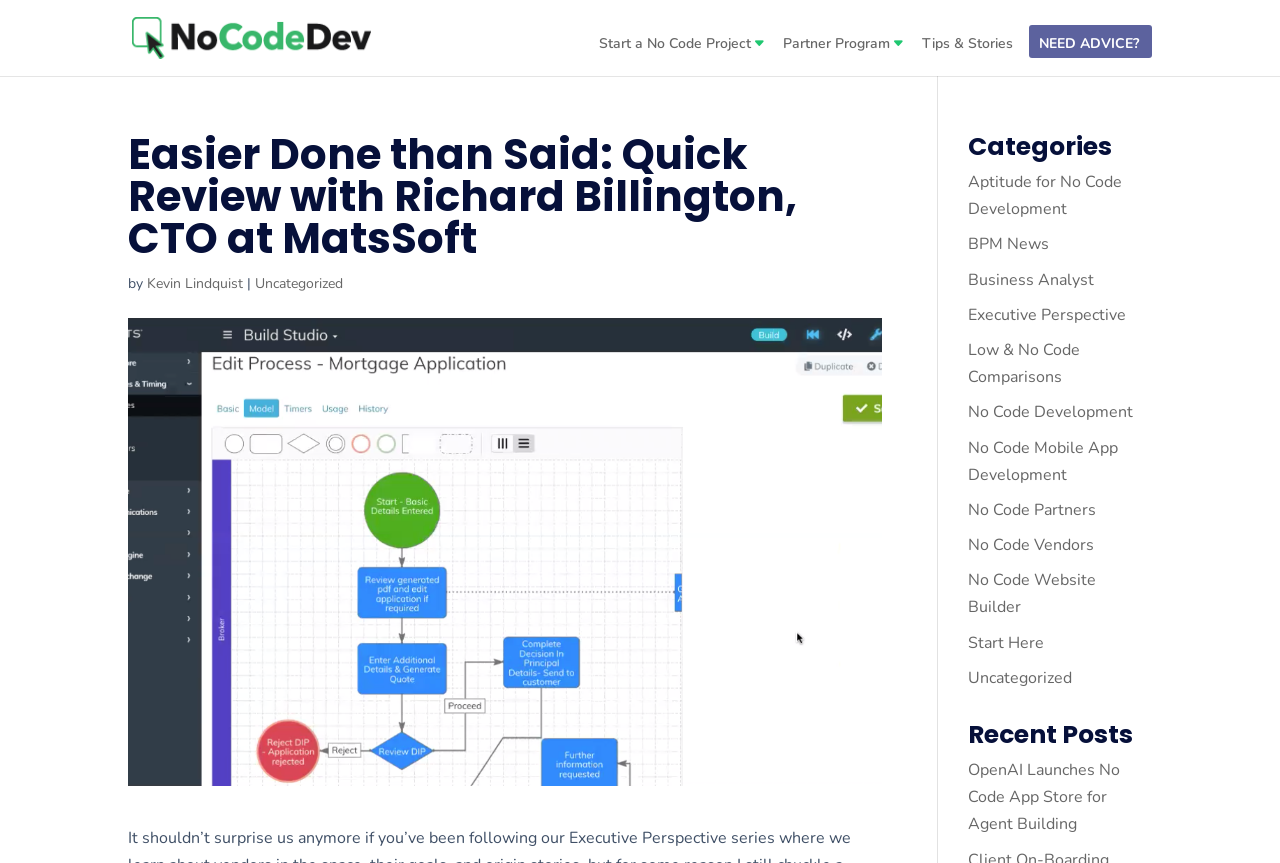Could you identify the text that serves as the heading for this webpage?

Easier Done than Said: Quick Review with Richard Billington, CTO at MatsSoft